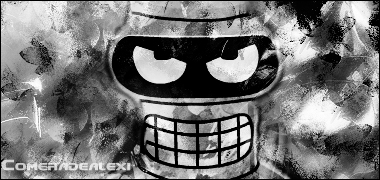Respond to the question with just a single word or phrase: 
Where is the artist's signature located?

Lower left corner